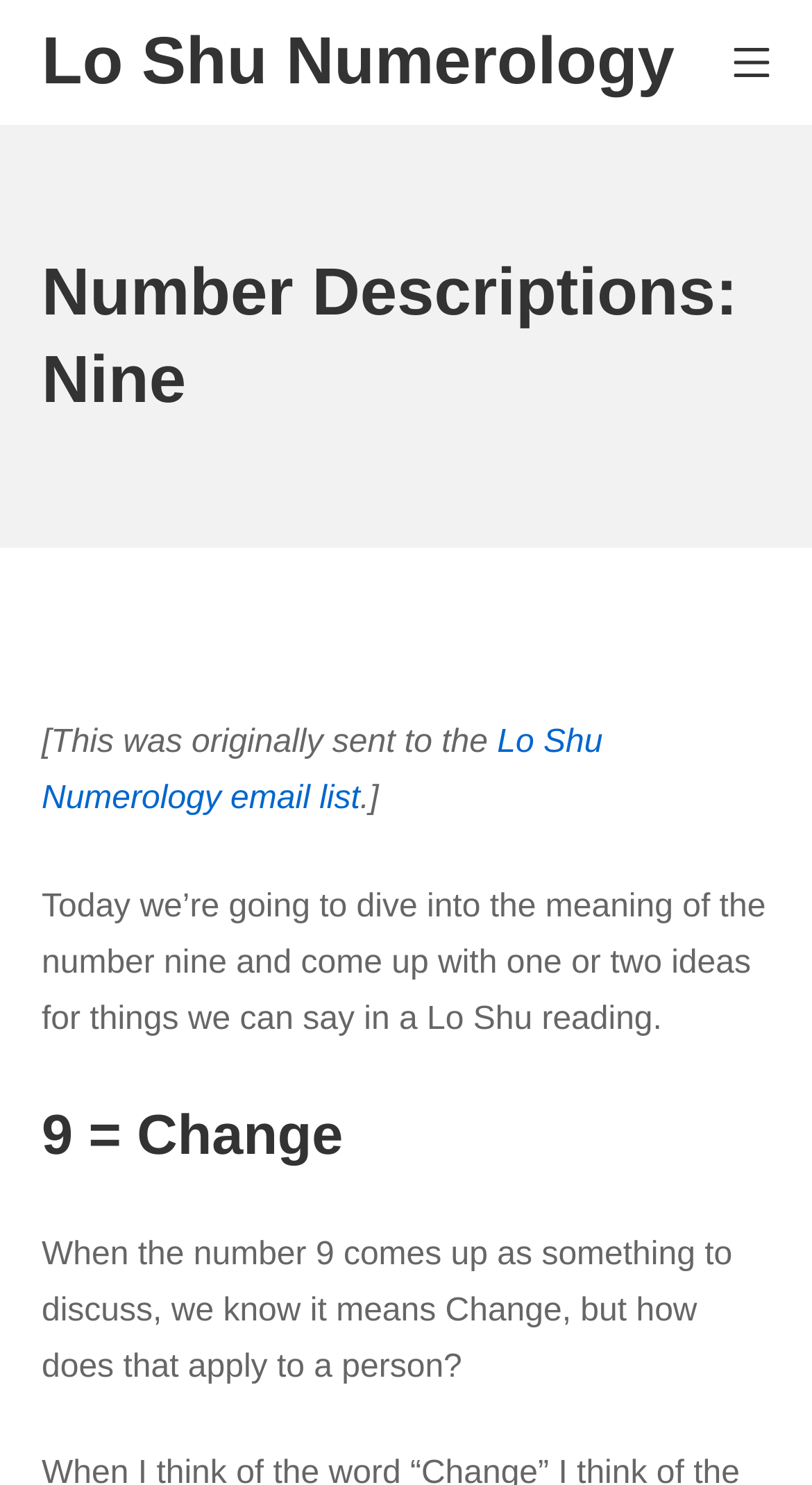Please provide a detailed answer to the question below by examining the image:
Is the mobile menu expanded?

The mobile menu button has an attribute 'expanded' set to False, which indicates that the mobile menu is not expanded.